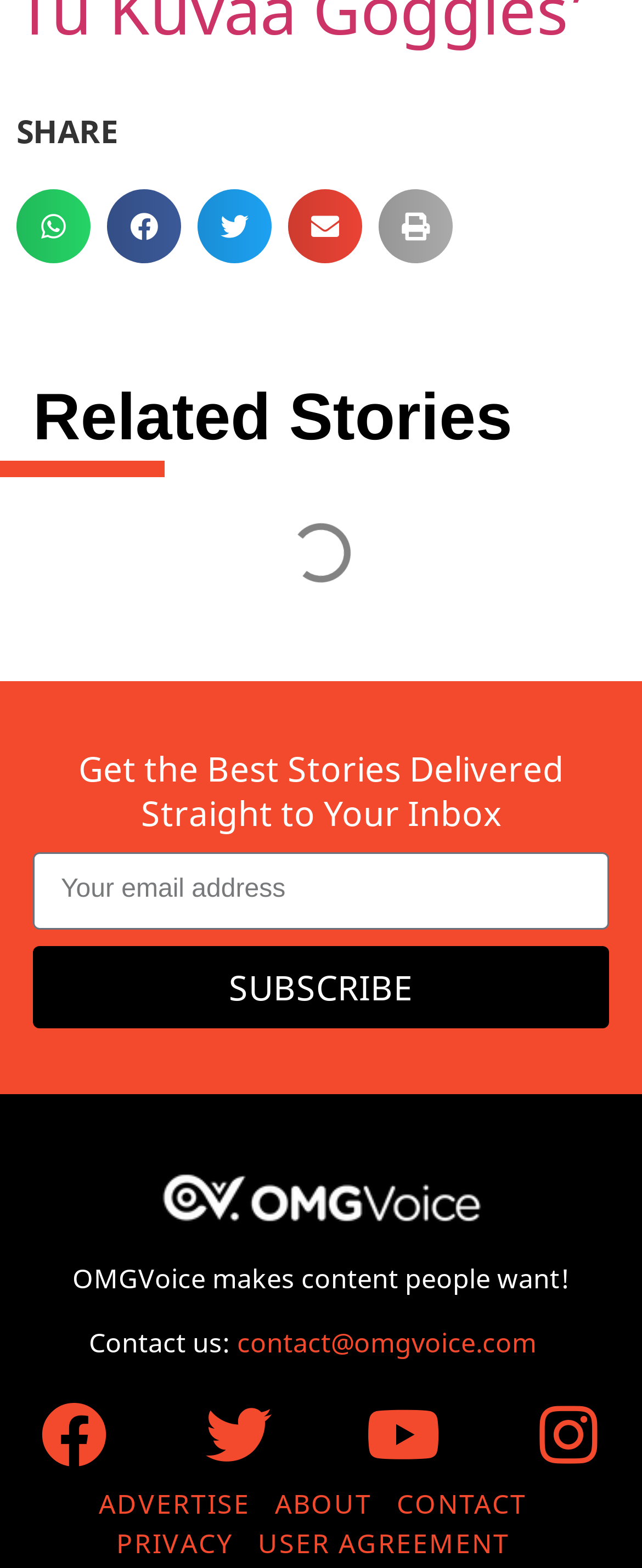Provide the bounding box coordinates of the HTML element this sentence describes: "aria-label="Share on email"". The bounding box coordinates consist of four float numbers between 0 and 1, i.e., [left, top, right, bottom].

[0.449, 0.12, 0.564, 0.167]